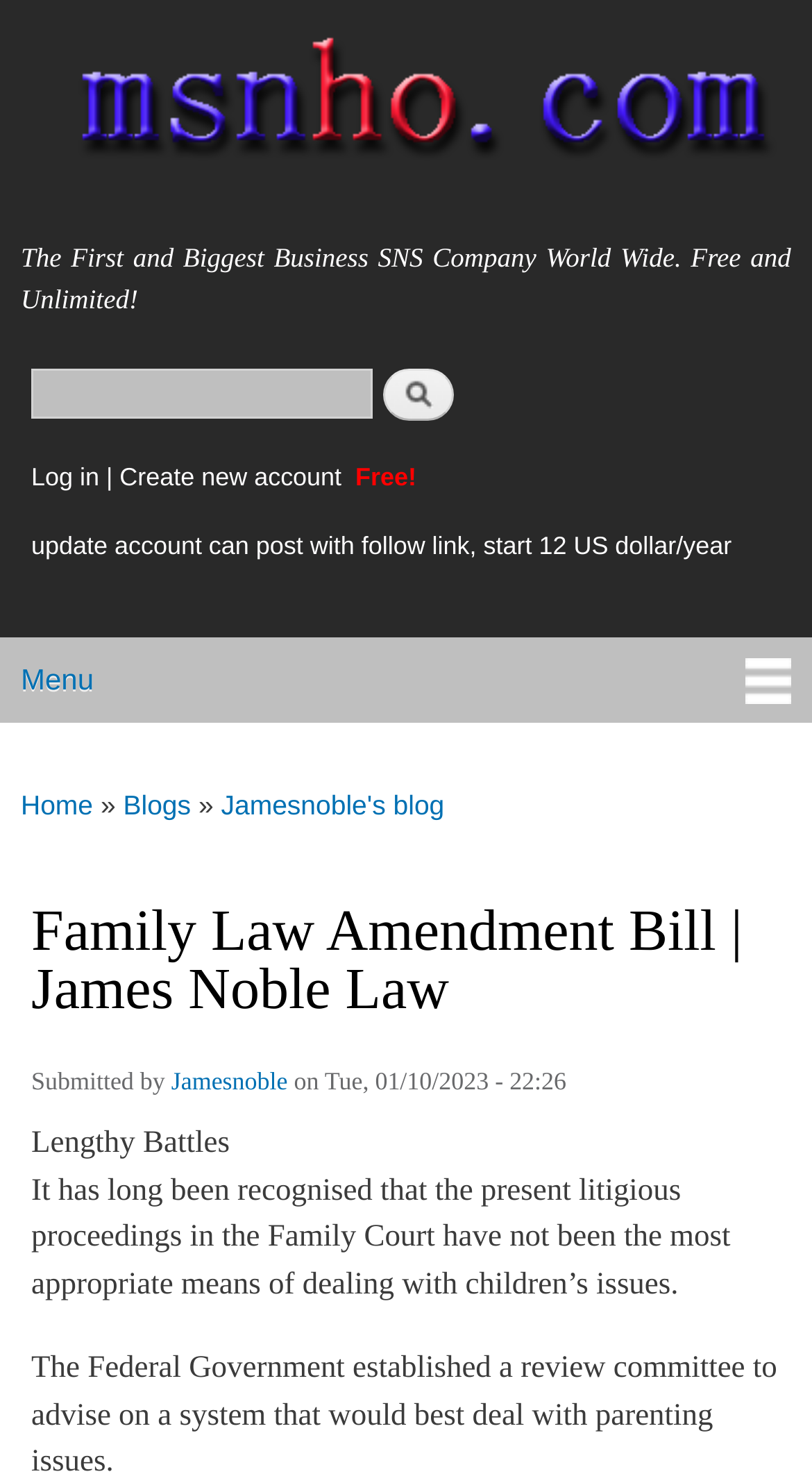Please identify the coordinates of the bounding box for the clickable region that will accomplish this instruction: "Enquire now".

None